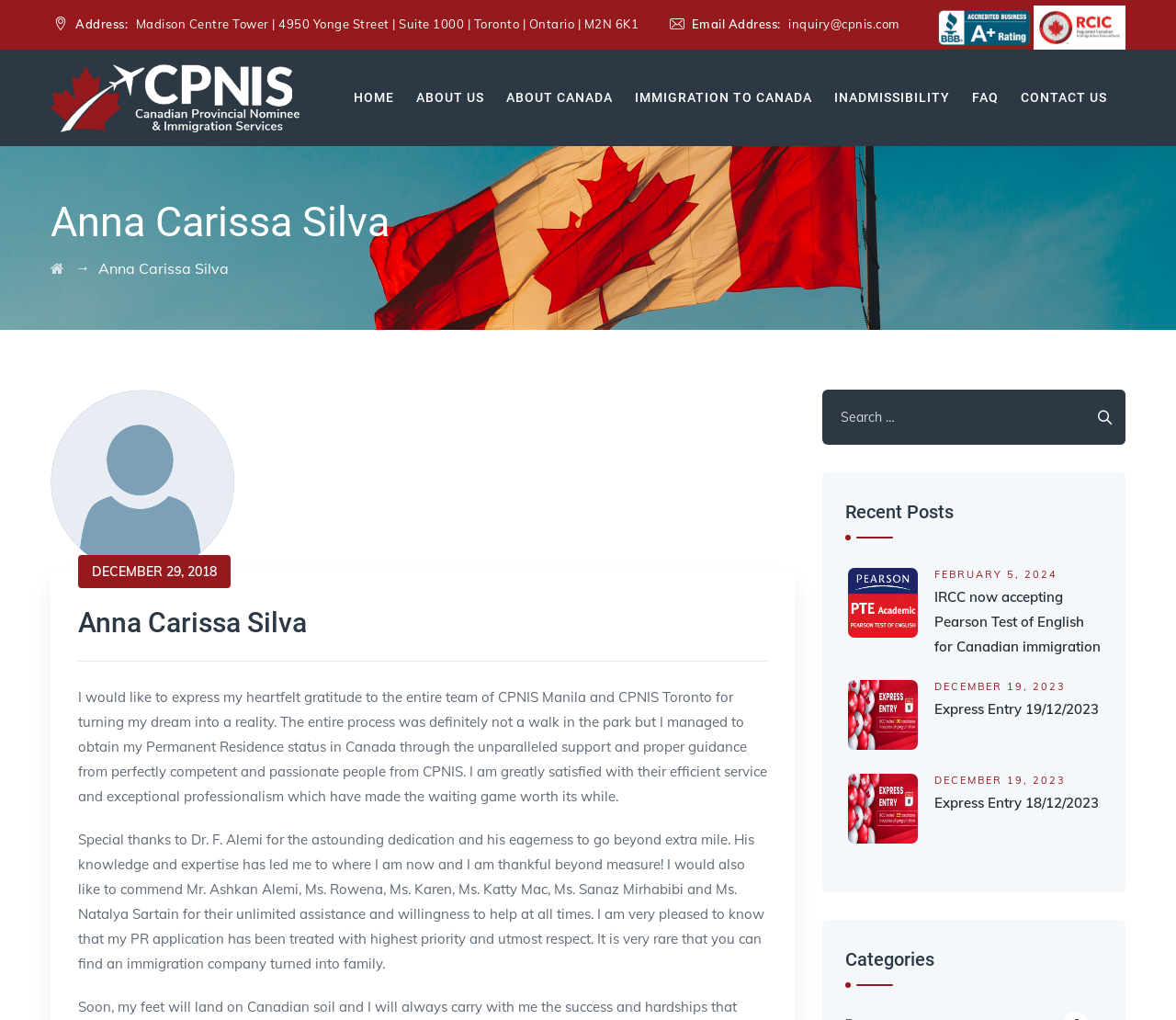Generate a comprehensive caption for the webpage you are viewing.

The webpage is about Anna Carissa Silva, a Canadian Provincial Nominee and Immigration Services provider. At the top, there is a layout table containing the company's address, email address, and two social media links. Below this, there is a navigation menu with links to different sections of the website, including "HOME", "ABOUT US", "ABOUT CANADA", "IMMIGRATION TO CANADA", "INADMISSIBILITY", "FAQ", and "CONTACT US".

On the left side of the page, there is a heading with the name "Anna Carissa Silva" and a brief testimonial about her experience with CPNIS. Below this, there is a section with a heading "Recent Posts" that lists three recent news articles with dates and links to read more.

On the right side of the page, there is a search bar with a button to search for specific topics. Below the search bar, there is a section with a heading "Categories" that appears to be empty.

Throughout the page, there are several images, including a logo for CPNIS and social media icons. The overall layout is organized, with clear headings and concise text, making it easy to navigate and find information.